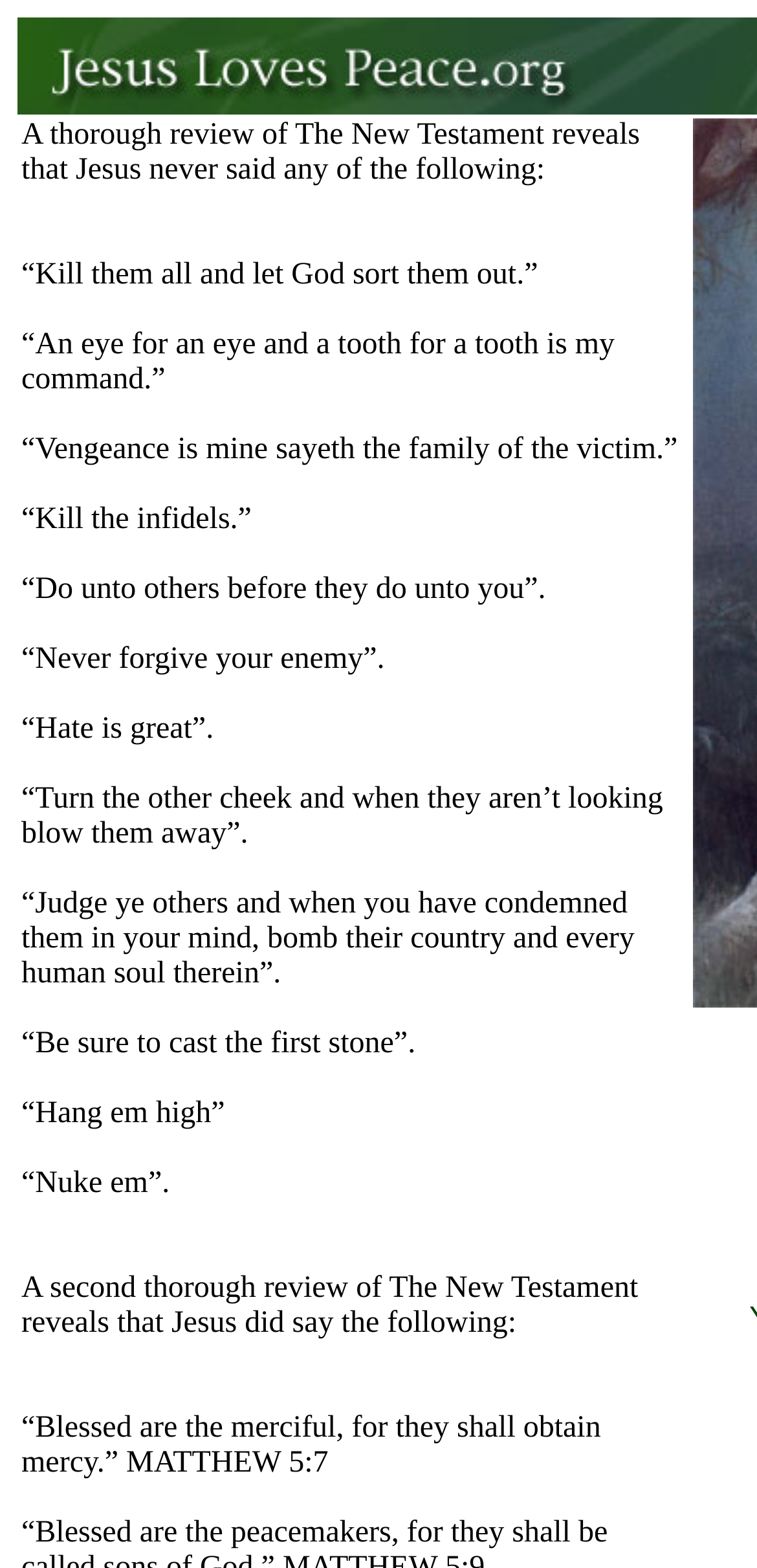What is the theme of the webpage?
Using the image, give a concise answer in the form of a single word or short phrase.

Contrasting ideologies